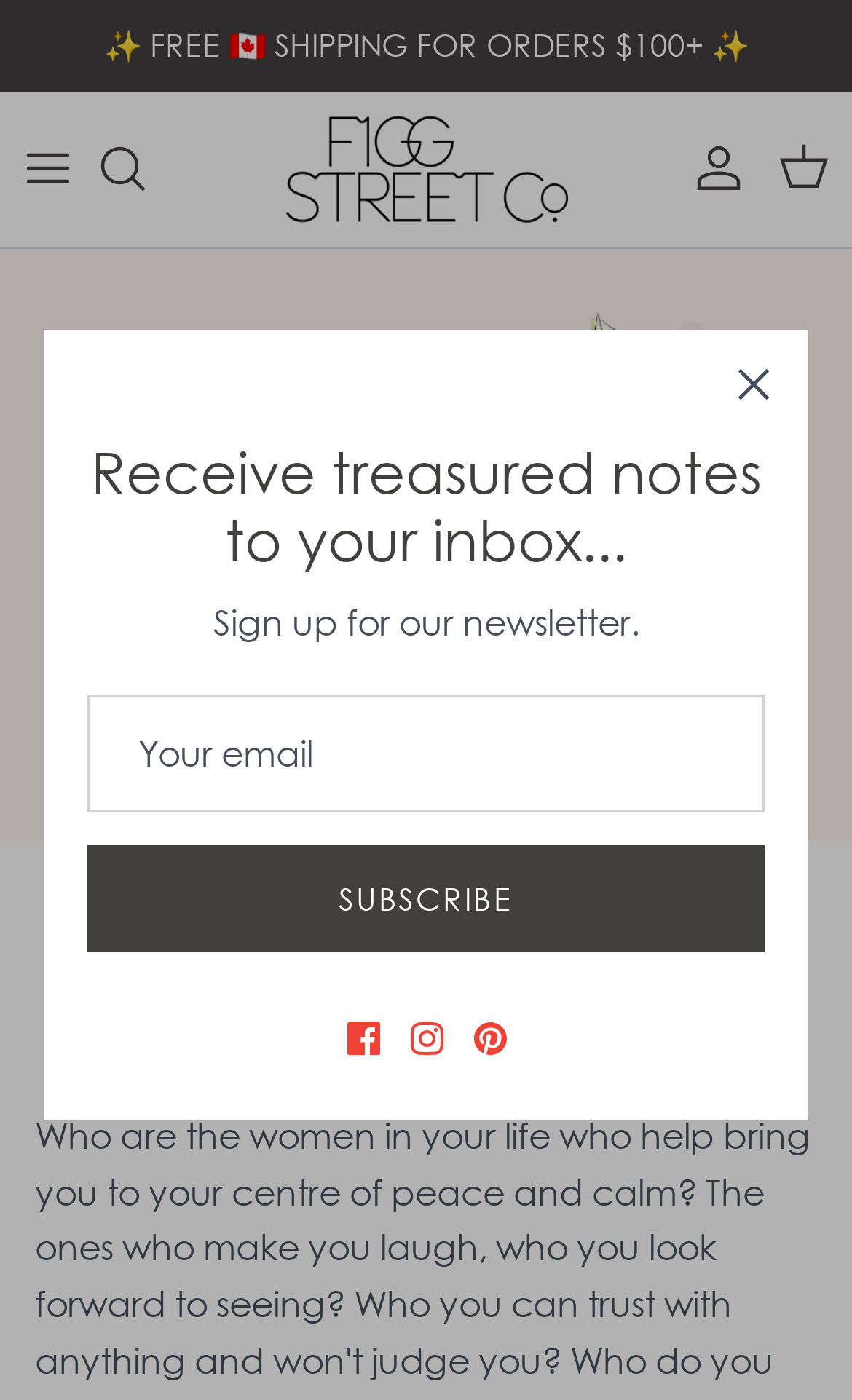Please pinpoint the bounding box coordinates for the region I should click to adhere to this instruction: "Click the 'Previous' button".

[0.438, 0.059, 0.5, 0.097]